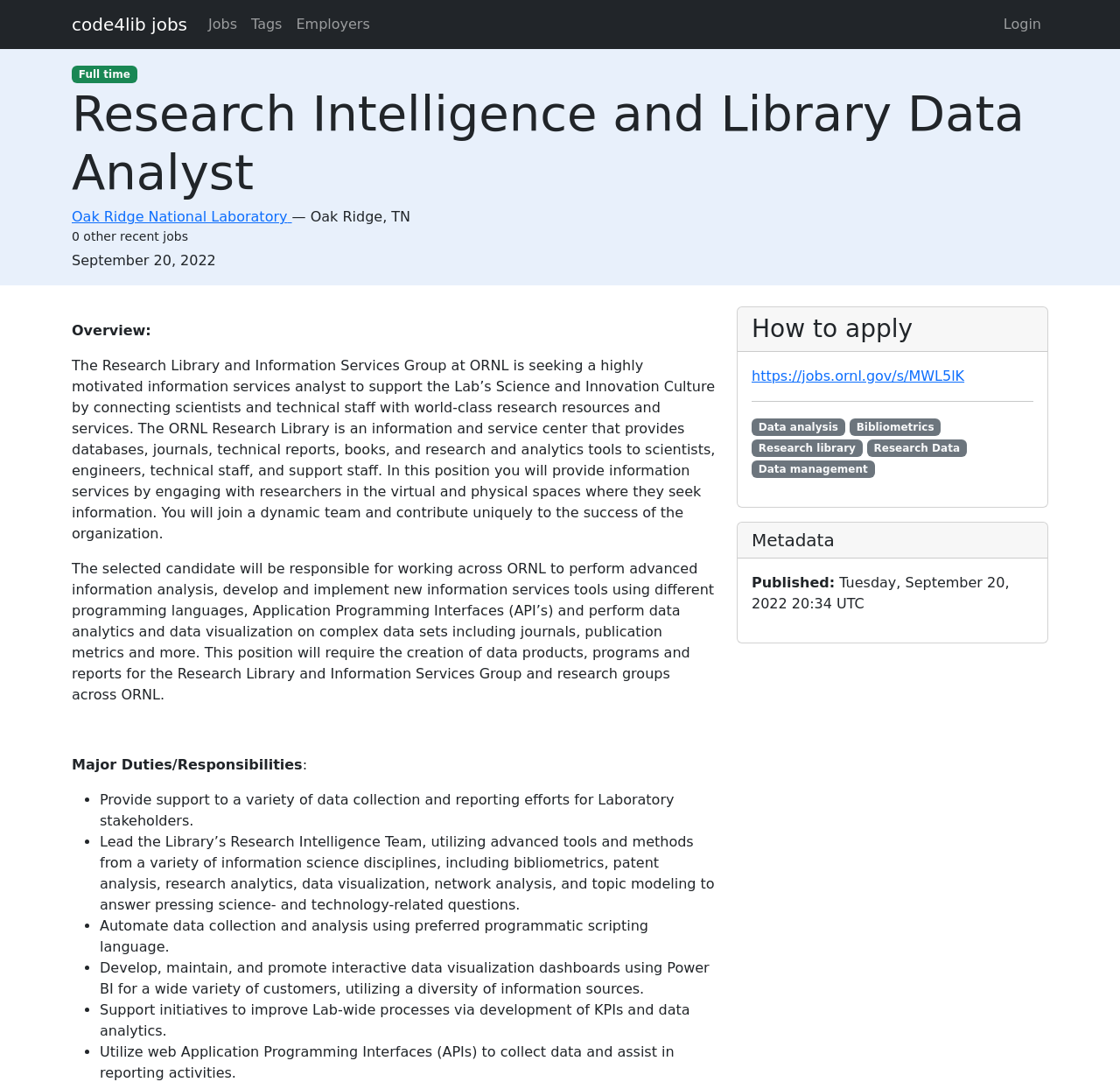Identify the bounding box coordinates for the element you need to click to achieve the following task: "Apply for the job". The coordinates must be four float values ranging from 0 to 1, formatted as [left, top, right, bottom].

[0.671, 0.34, 0.861, 0.355]